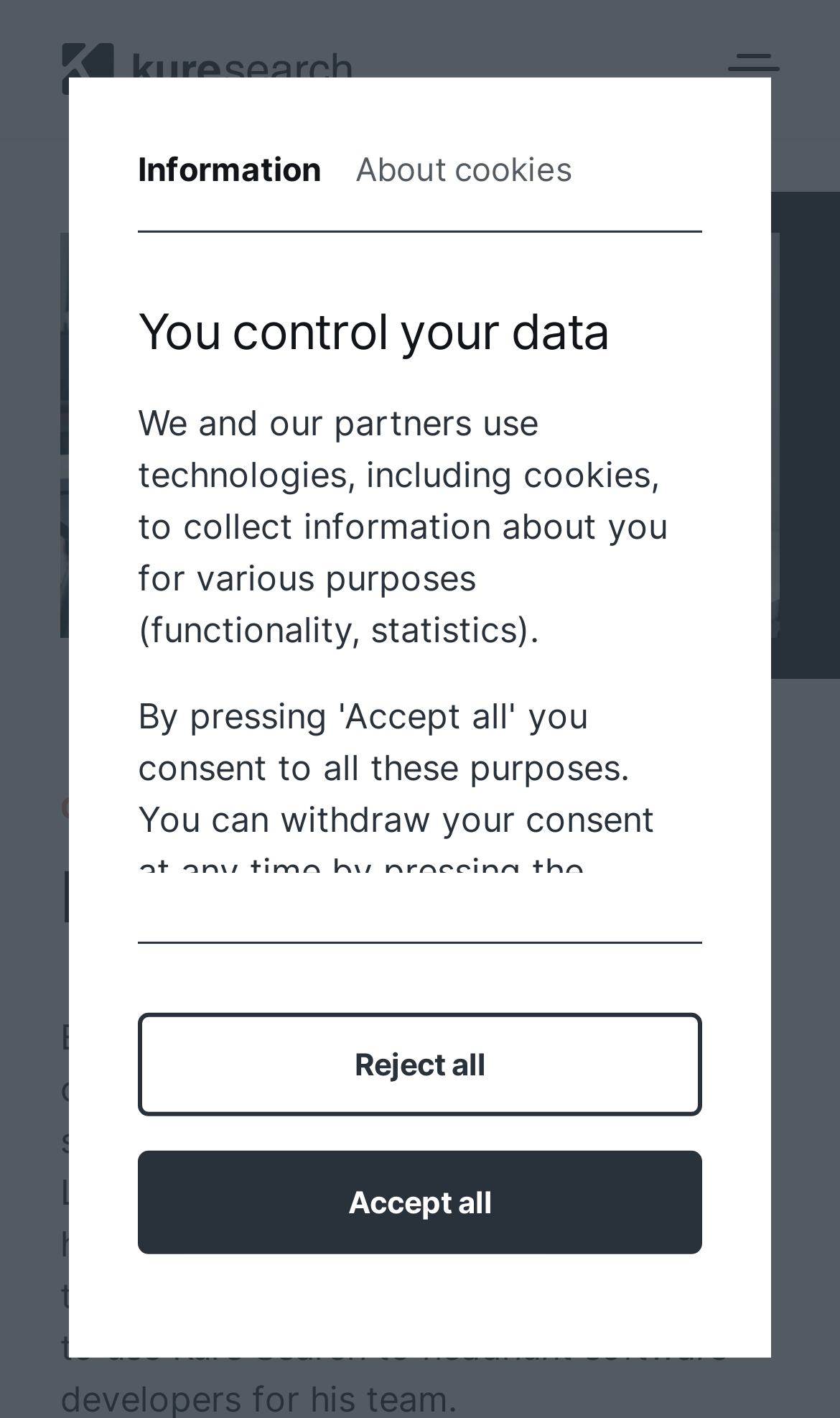Give a concise answer using only one word or phrase for this question:
How many tabs are in the tablist?

2